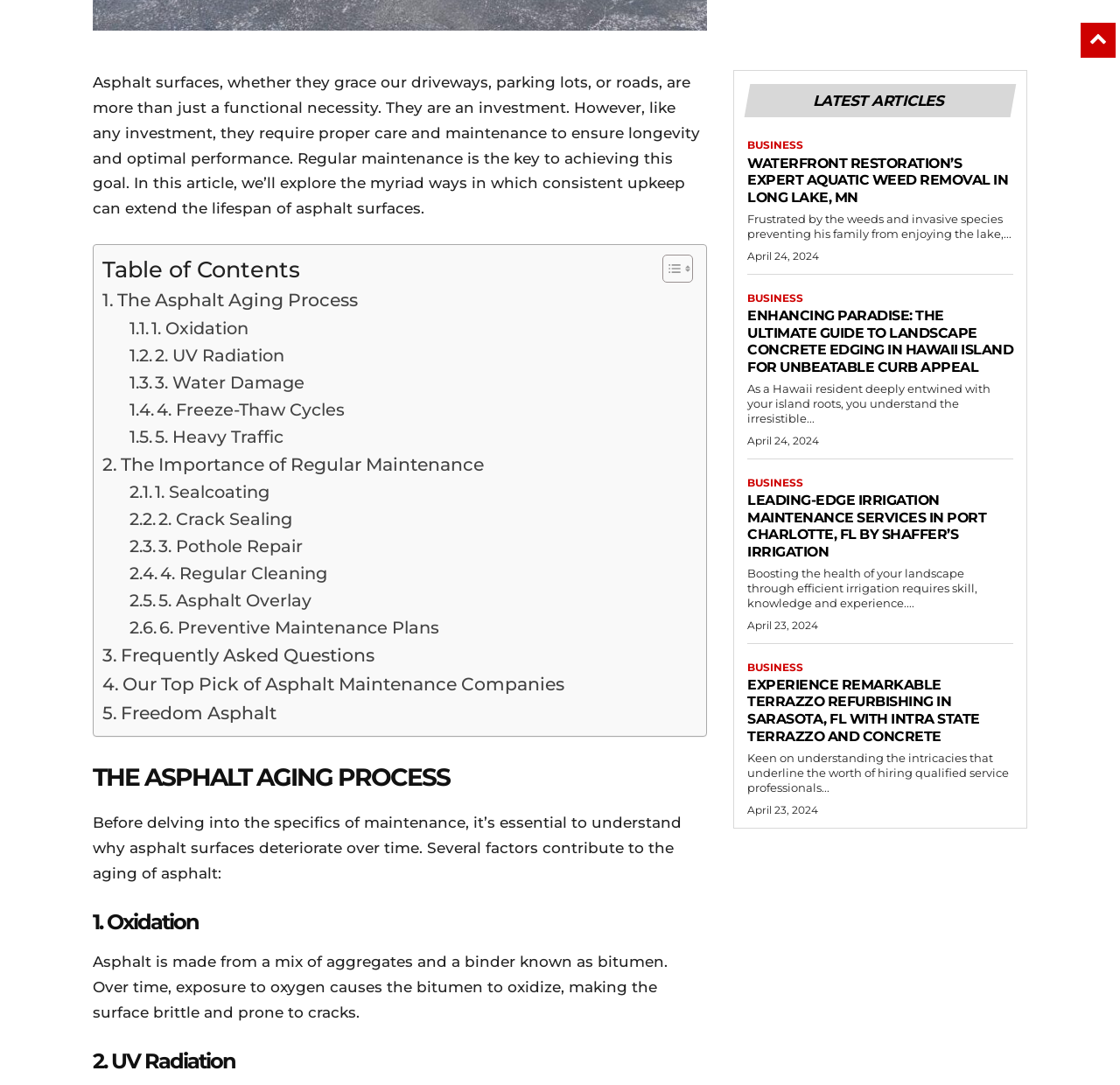Using a single word or phrase, answer the following question: 
What is the first factor contributing to the aging of asphalt?

Oxidation